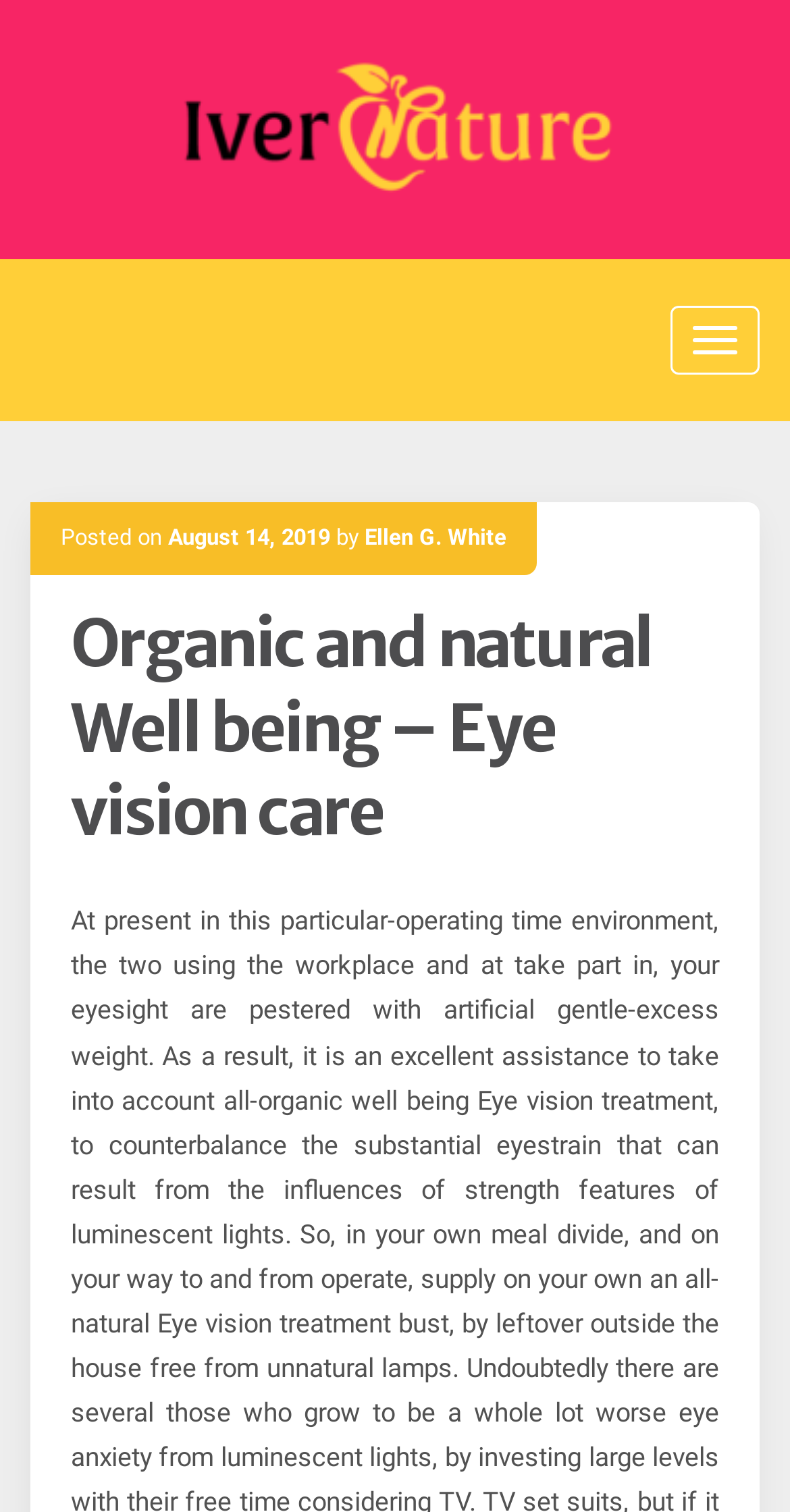Who is the author of the article?
Look at the image and provide a short answer using one word or a phrase.

Ellen G. White